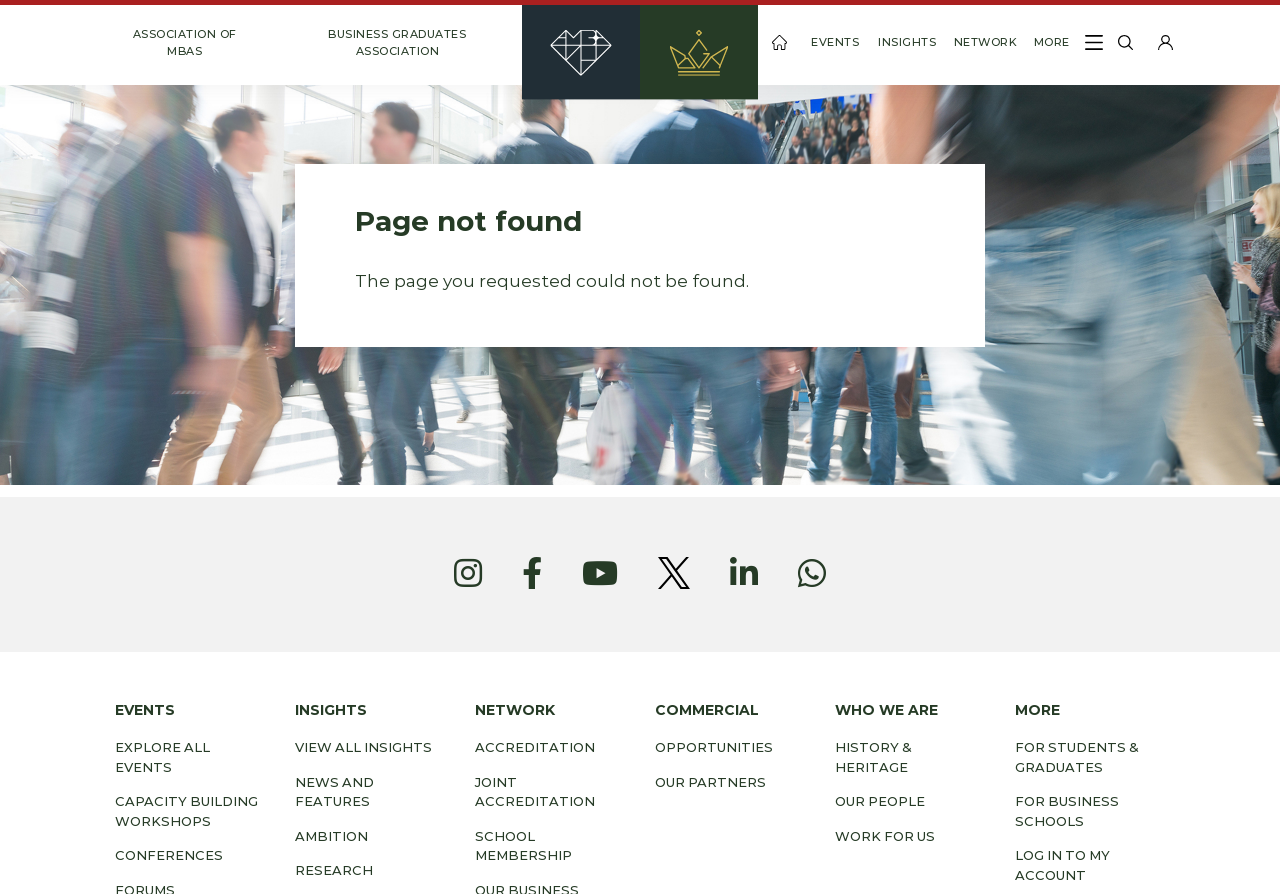Determine the bounding box coordinates for the area that should be clicked to carry out the following instruction: "View all insights".

[0.23, 0.826, 0.348, 0.848]